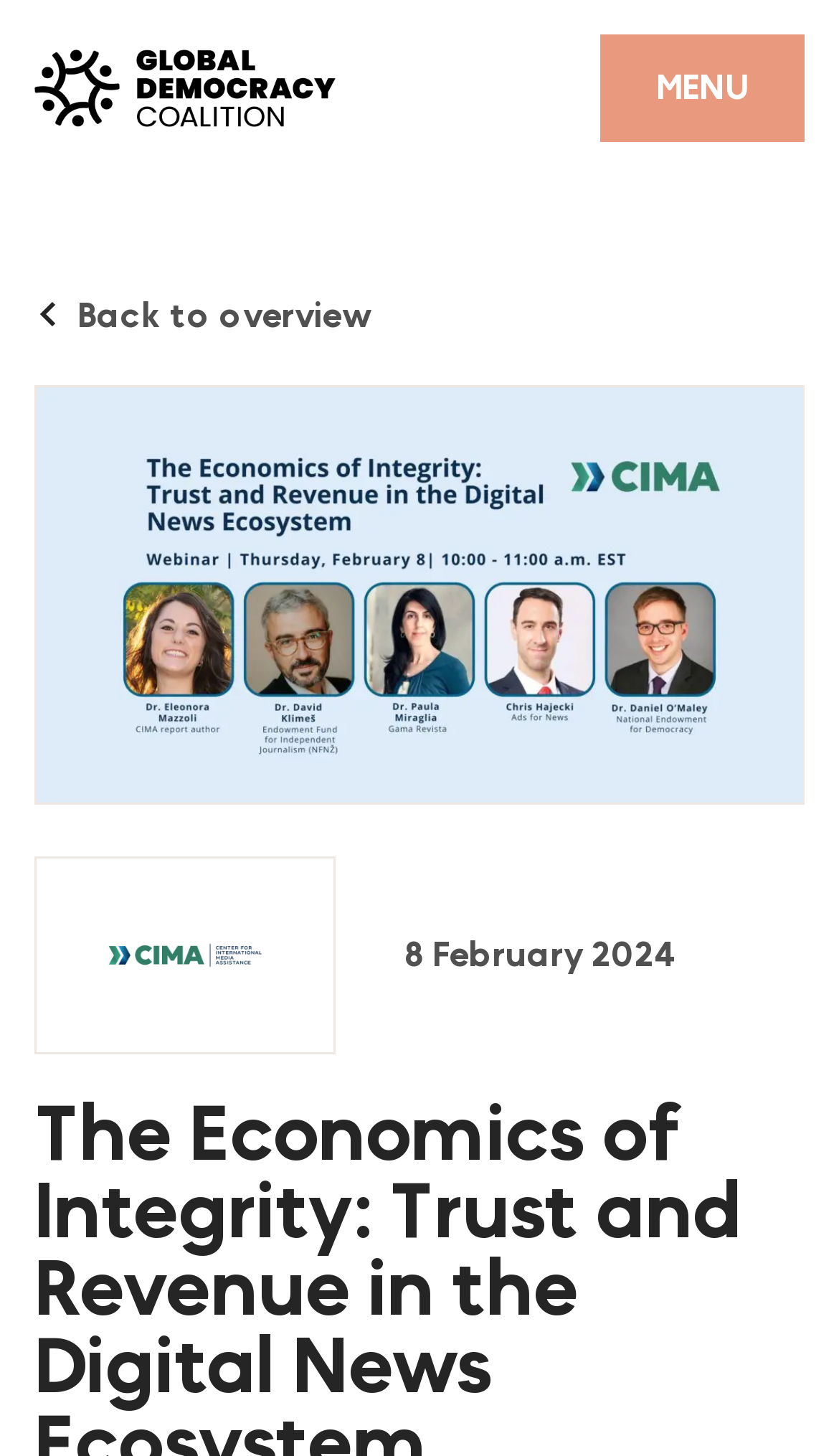What is the main title displayed on this webpage?

The Economics of Integrity: Trust and Revenue in the Digital News Ecosystem